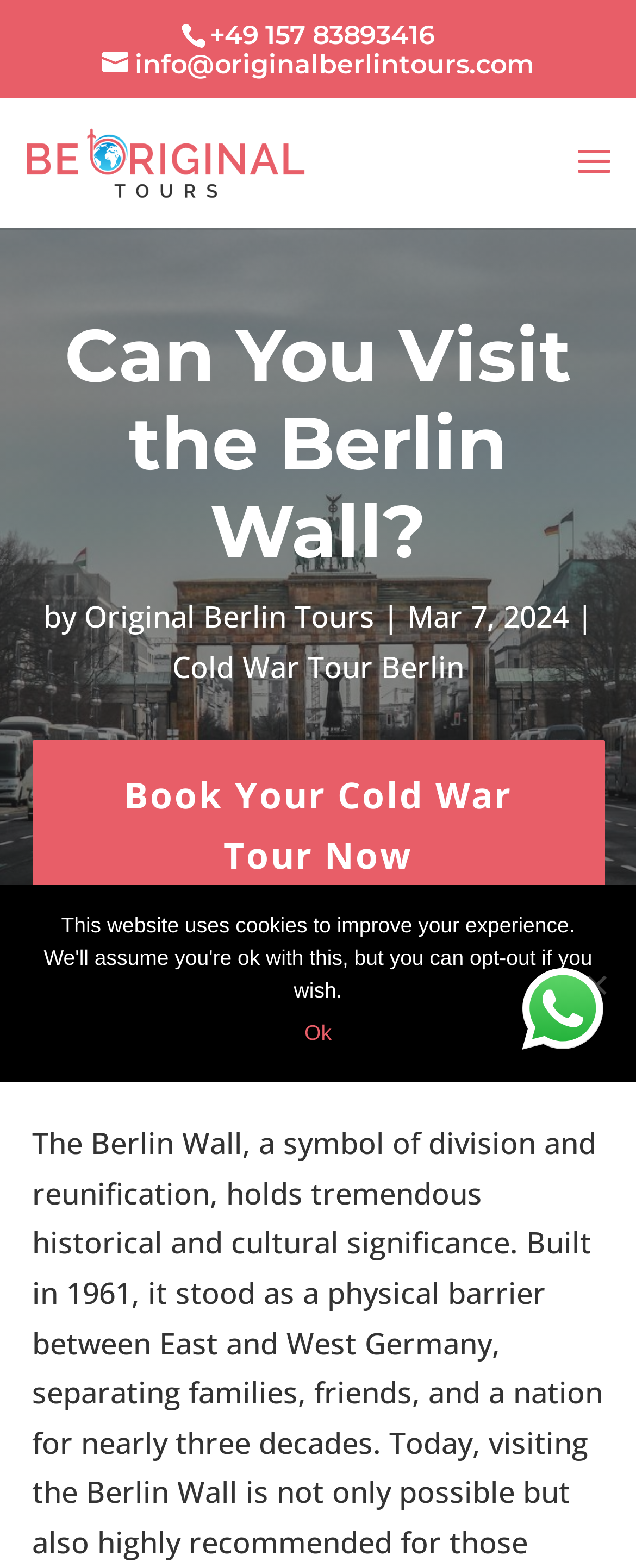Give a detailed account of the webpage's layout and content.

The webpage is about the Berlin Wall and a Cold War Berlin Wall Tour. At the top, there is a phone number "+49 157 83893416" and an email address "info@originalberlintours.com" on the left side, with a link to the tour website on the right side. Below this, there is a prominent heading "Can You Visit the Berlin Wall?" that spans almost the entire width of the page.

Underneath the heading, there is a section with the tour operator's information, including the text "by Original Berlin Tours" and a date "Mar 7, 2024". On the right side of this section, there is a link to the "Cold War Tour Berlin". 

Further down, there is a call-to-action link "Book Your Cold War Tour Now" that takes up most of the page's width. On the right side, near the bottom, there is a "WhatsApp us" button with a WhatsApp icon. 

At the very bottom, there is a "Cookie Notice" dialog with an "Ok" button and a "No" button on the right side.